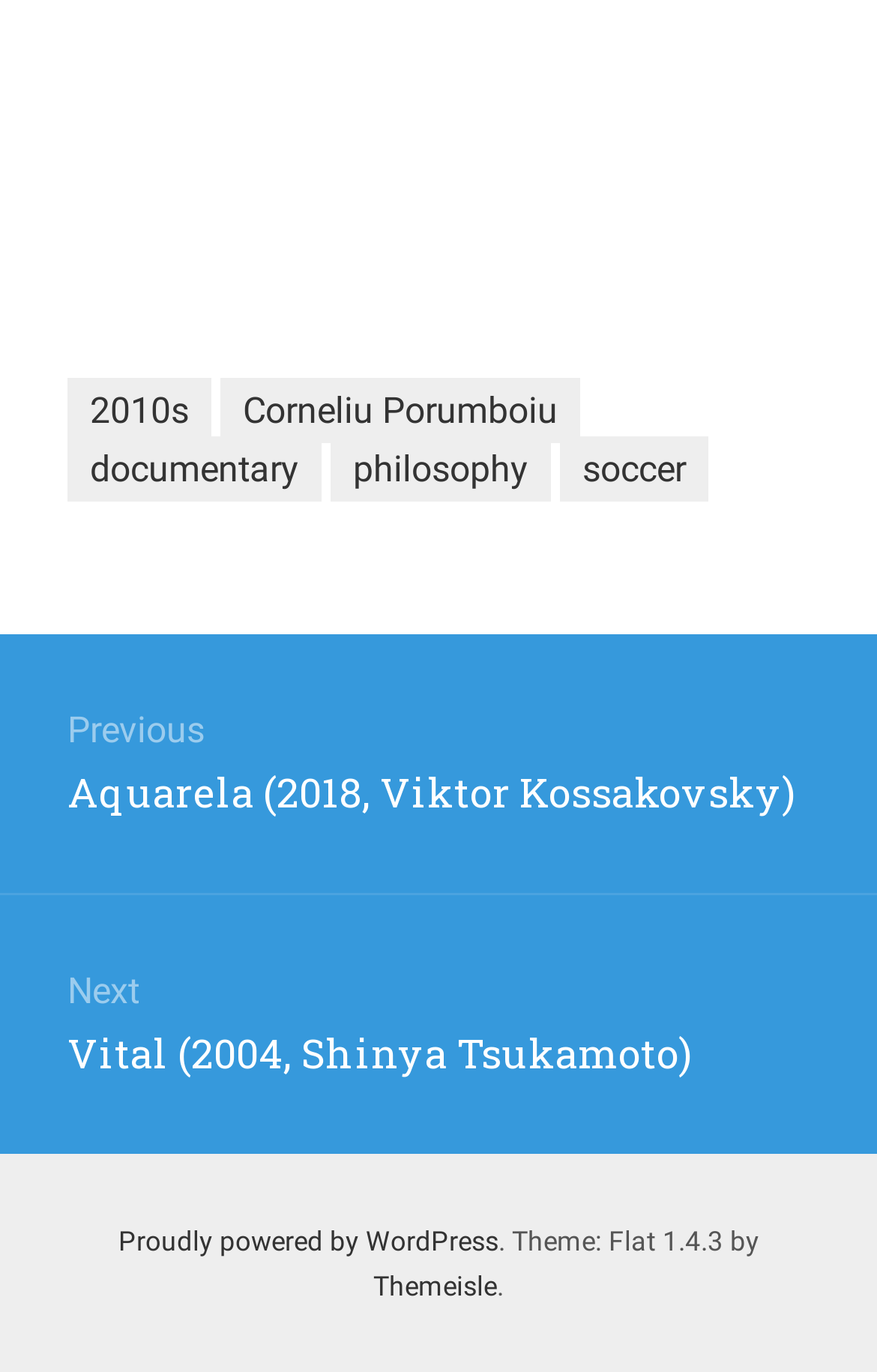Highlight the bounding box of the UI element that corresponds to this description: "documentary".

[0.077, 0.318, 0.367, 0.365]